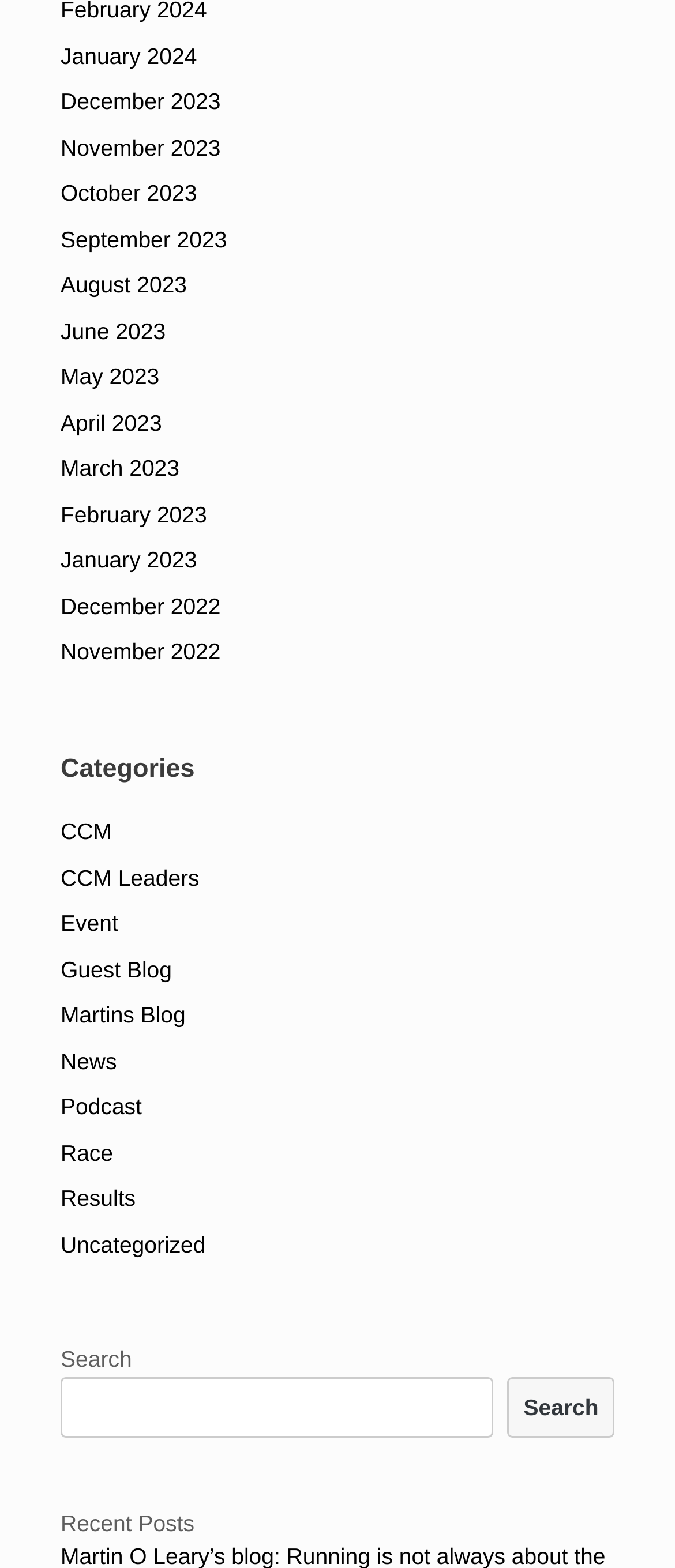Please identify the bounding box coordinates of the region to click in order to complete the task: "Open the language menu". The coordinates must be four float numbers between 0 and 1, specified as [left, top, right, bottom].

None